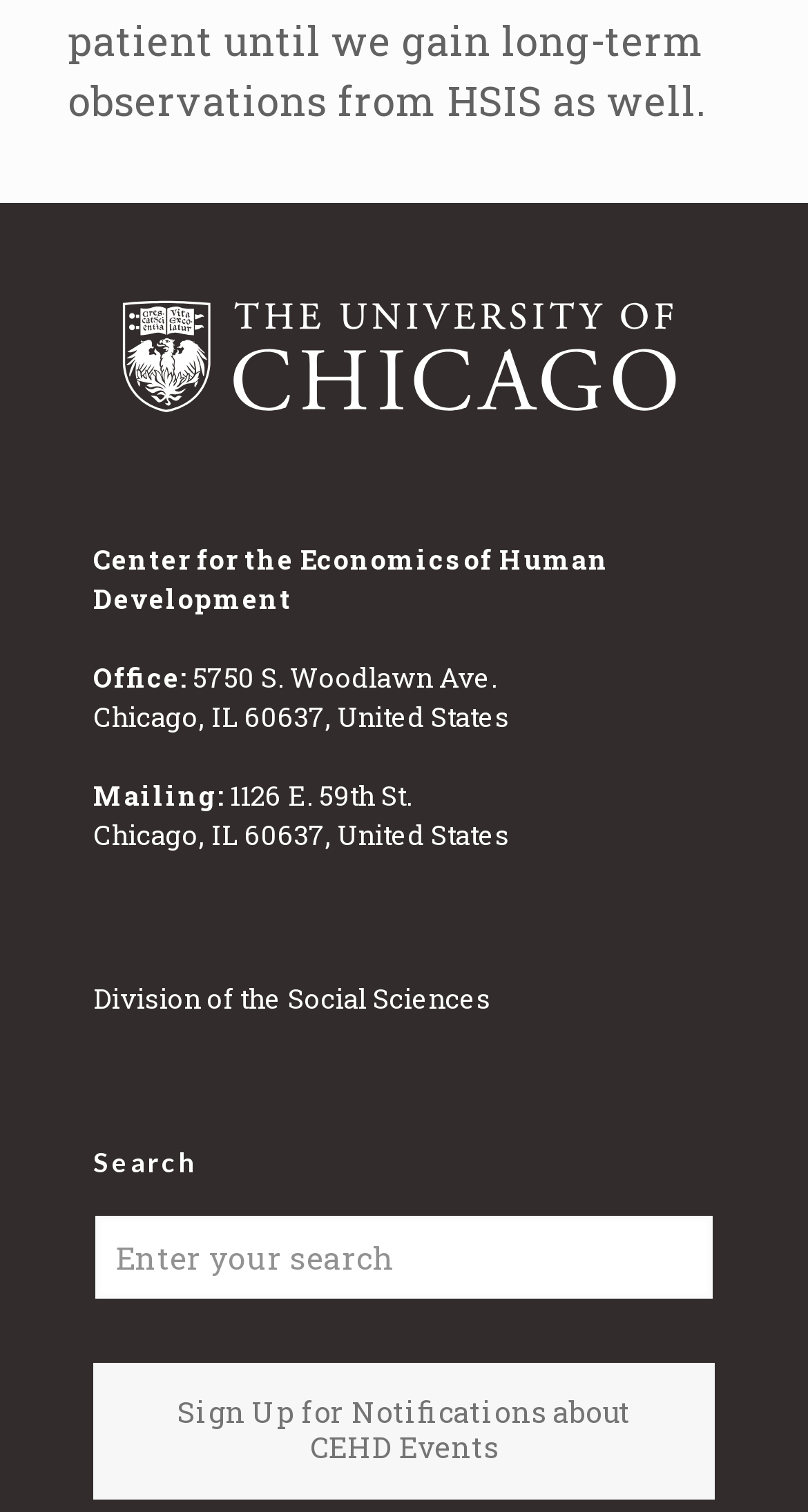Respond to the question with just a single word or phrase: 
What is the purpose of the textbox?

Enter your search